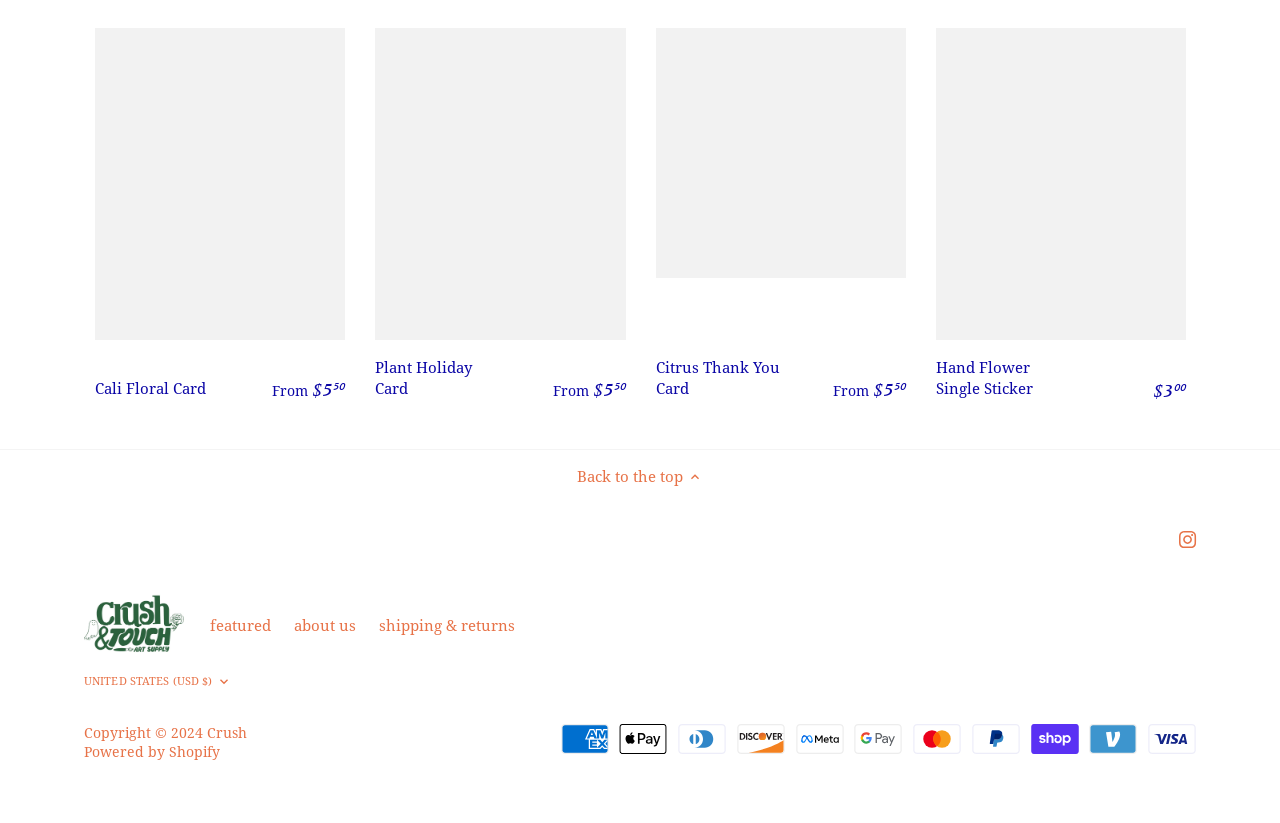Determine the coordinates of the bounding box that should be clicked to complete the instruction: "Click the 'Instagram' link". The coordinates should be represented by four float numbers between 0 and 1: [left, top, right, bottom].

[0.921, 0.641, 0.934, 0.667]